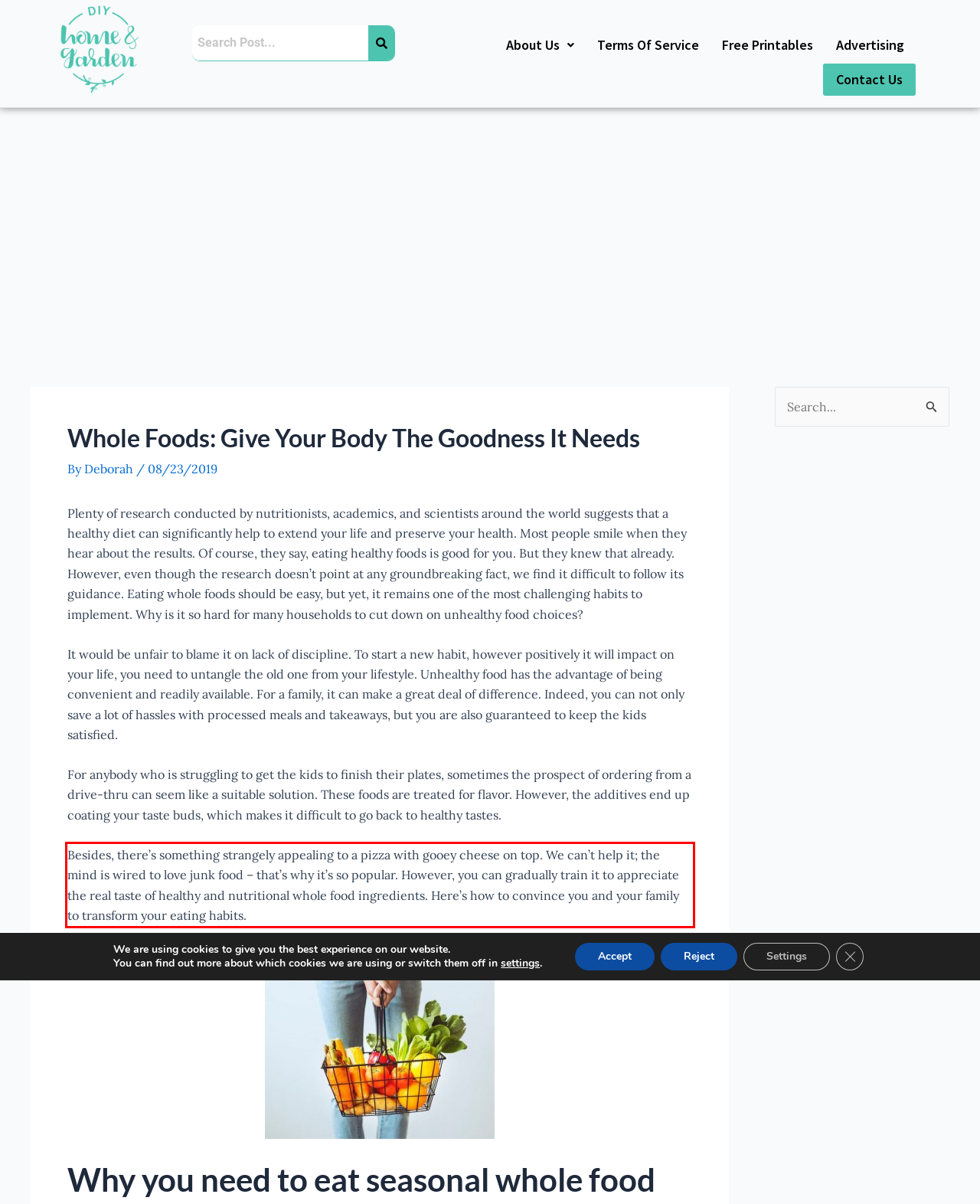Please look at the screenshot provided and find the red bounding box. Extract the text content contained within this bounding box.

Besides, there’s something strangely appealing to a pizza with gooey cheese on top. We can’t help it; the mind is wired to love junk food – that’s why it’s so popular. However, you can gradually train it to appreciate the real taste of healthy and nutritional whole food ingredients. Here’s how to convince you and your family to transform your eating habits.